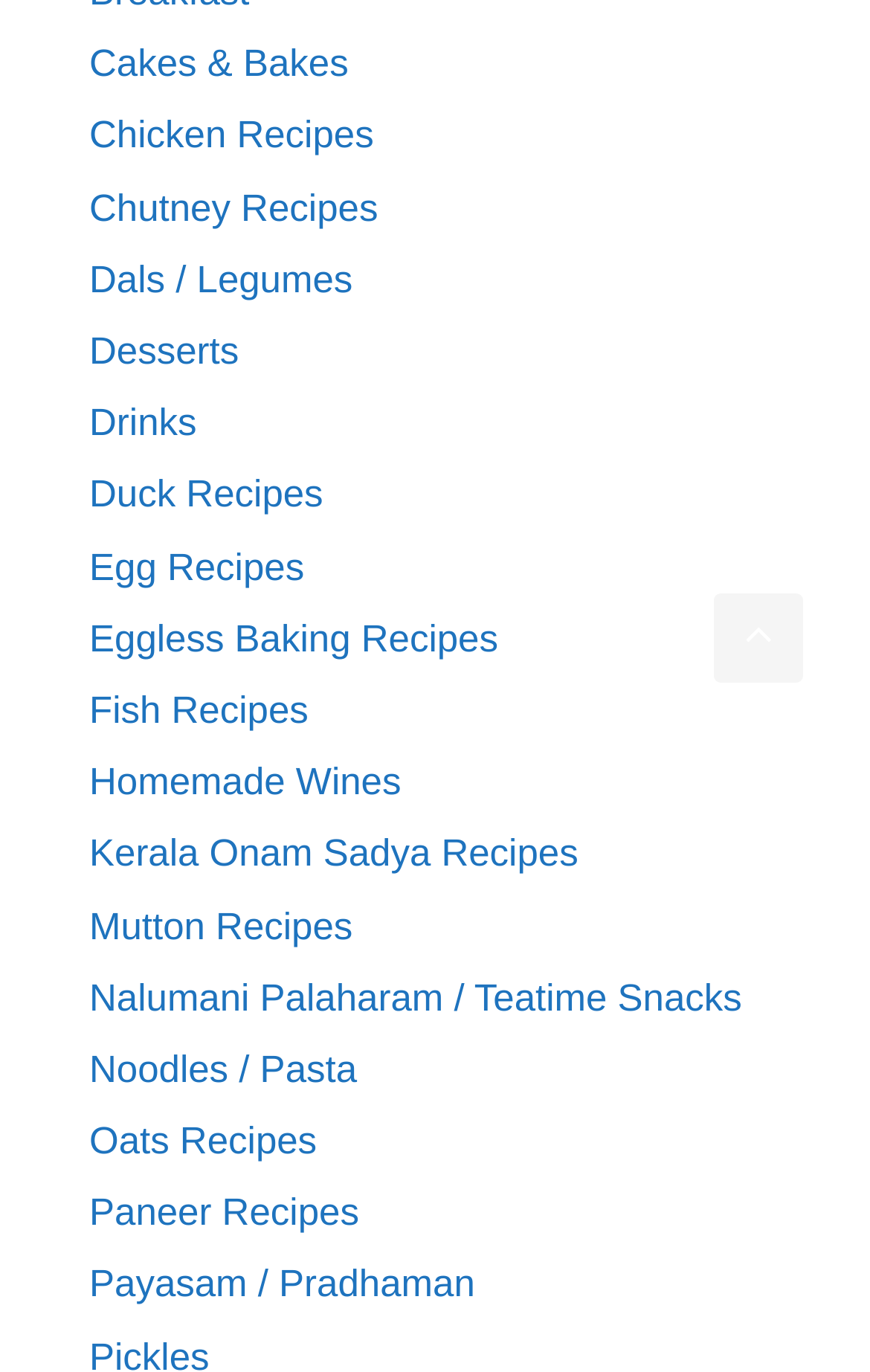Determine the bounding box coordinates of the clickable region to carry out the instruction: "Scroll back to top".

[0.821, 0.433, 0.923, 0.498]